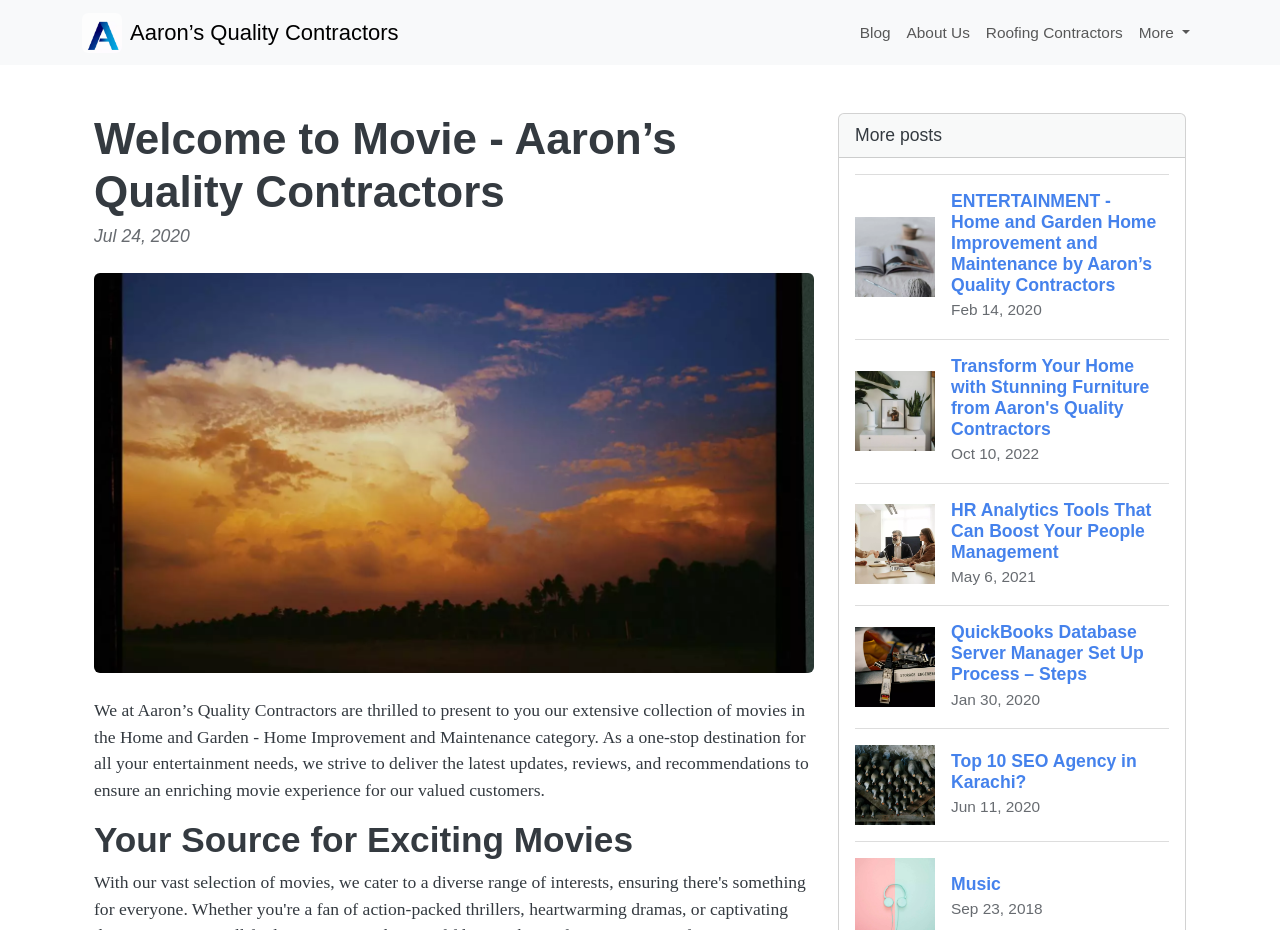What is the title of the second movie post?
Carefully analyze the image and provide a thorough answer to the question.

The title of the second movie post can be found in the link 'Transform Your Home with Stunning Furniture from Aaron's Quality Contractors Oct 10, 2022', which is the second link below the 'More posts' text.